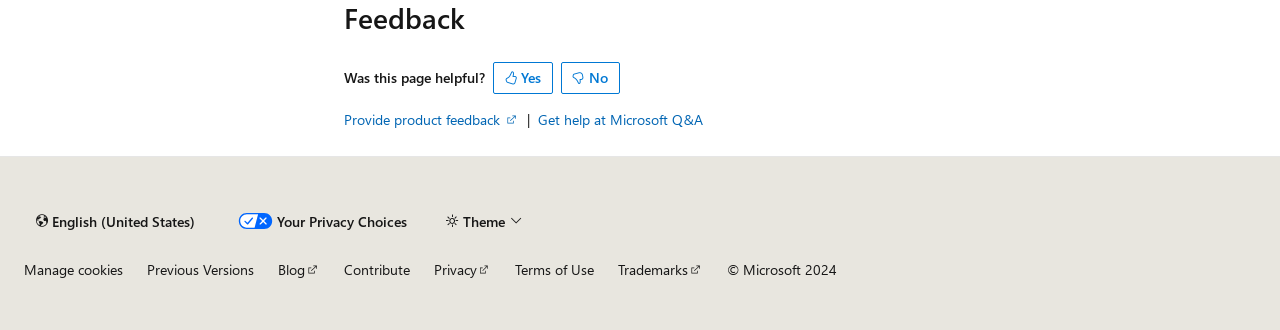Can you find the bounding box coordinates of the area I should click to execute the following instruction: "Click on 'Yes' to provide feedback"?

[0.385, 0.188, 0.432, 0.284]